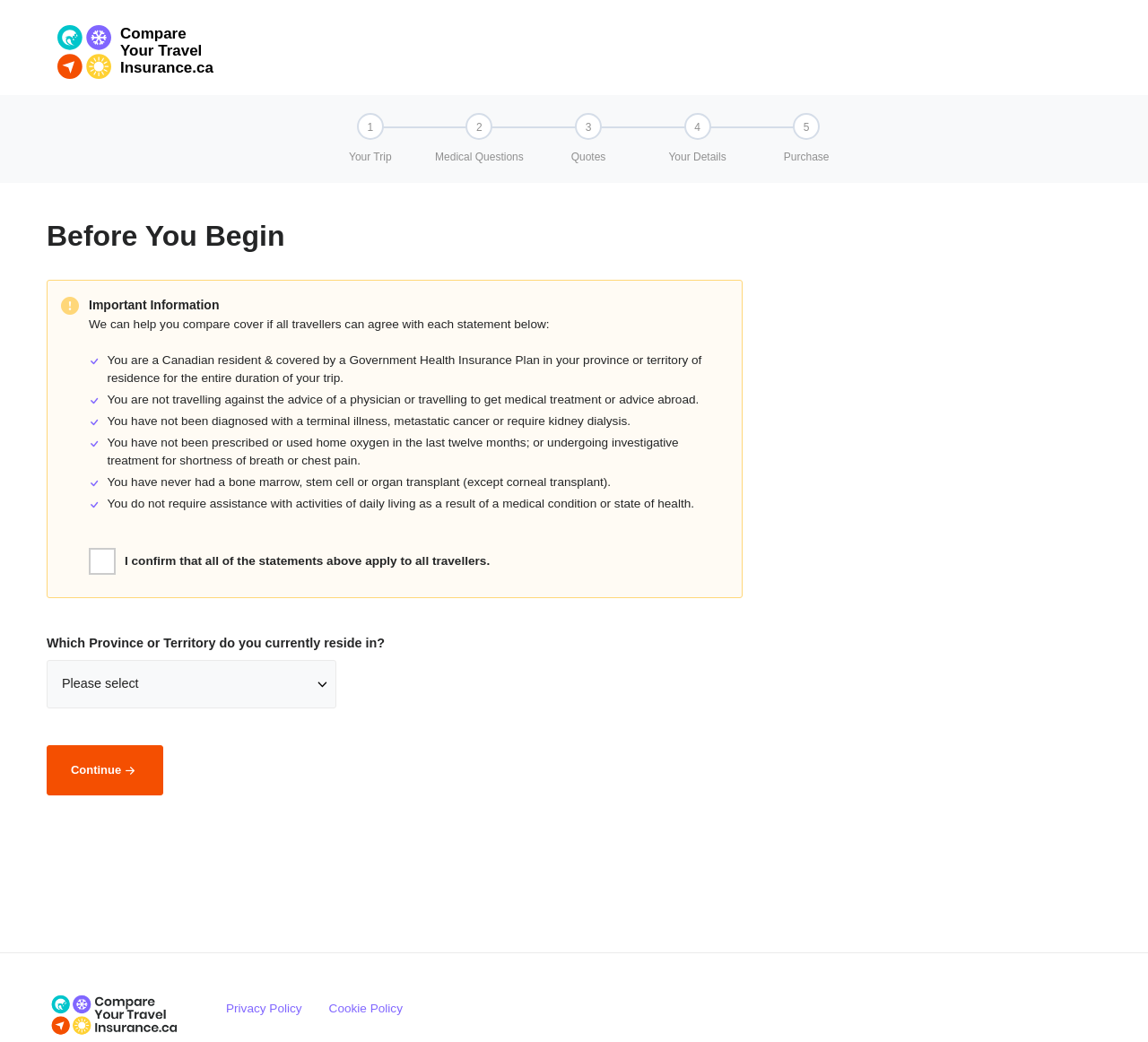Generate a detailed explanation of the webpage's features and information.

The webpage is titled "Before you begin - CYTI" and appears to be an insurance-related website. At the top left corner, there is a logo image, accompanied by the text "Insurance.ca". 

Below the logo, there is a series of static text elements, including "Your Trip Medical Questions Quotes", "Your Details", and "Purchase", which are positioned horizontally and seem to be navigation tabs.

The main content of the webpage is divided into sections. The first section is headed by "Before You Begin" and contains a paragraph of text explaining that the website can help users compare cover if all travelers can agree with certain statements. 

Below this, there are five statements that users must agree to, including being a Canadian resident, not traveling against medical advice, and not having certain medical conditions. Each statement is a separate static text element, stacked vertically.

Following the statements, there is a checkbox with the text "I confirm that all of the statements above apply to all travellers." 

Next, there is a question "Which Province or Territory do you currently reside in?" with a combobox below it. 

At the bottom left corner, there is a "Continue" button with an arrow icon. Above the button, there is a smaller CYTI logo image. 

At the very bottom of the page, there are two links, "Privacy Policy" and "Cookie Policy", positioned side by side.